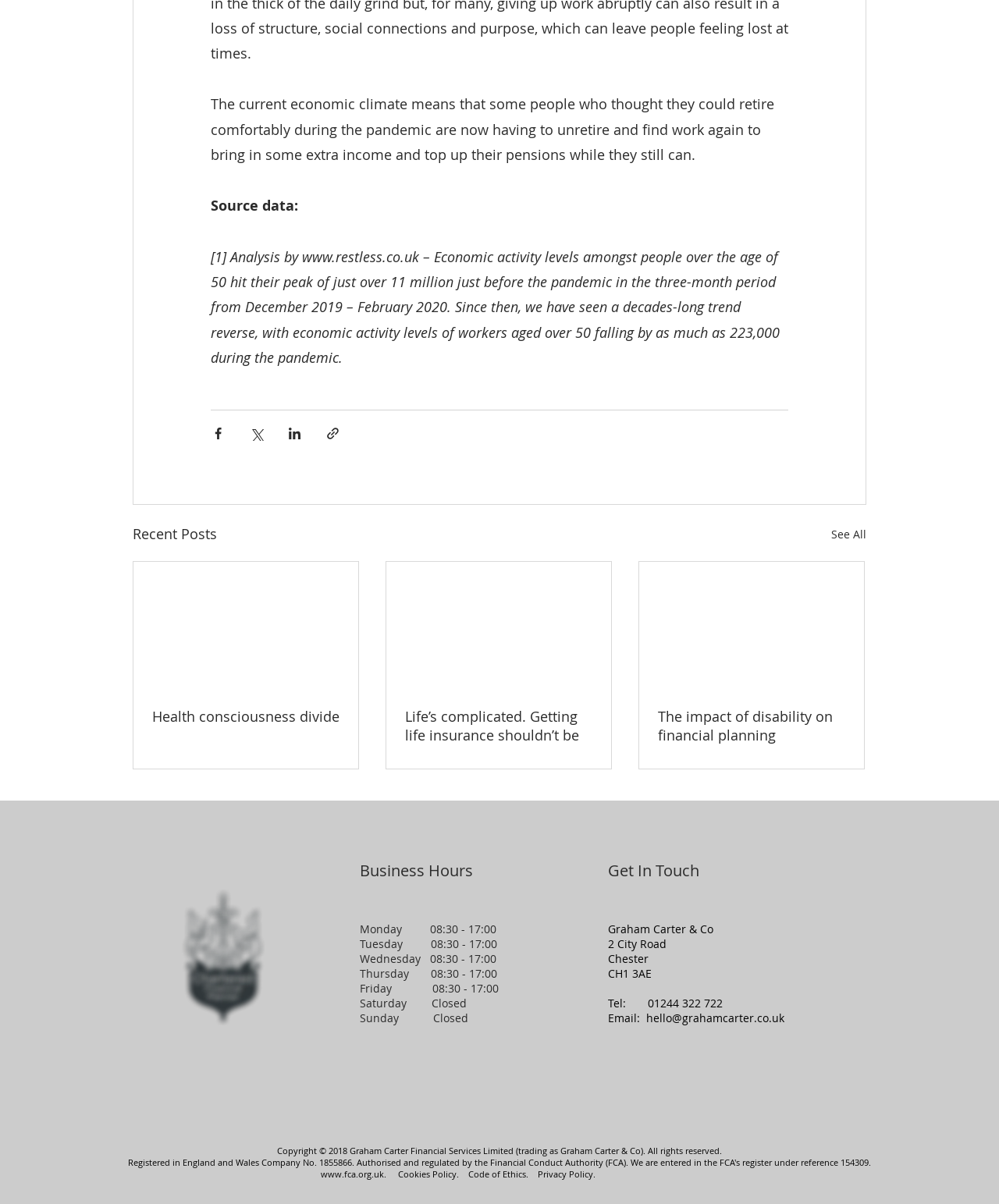Carefully examine the image and provide an in-depth answer to the question: How many recent posts are there?

There are three recent posts listed under the Recent Posts section, each with a link to the full article.